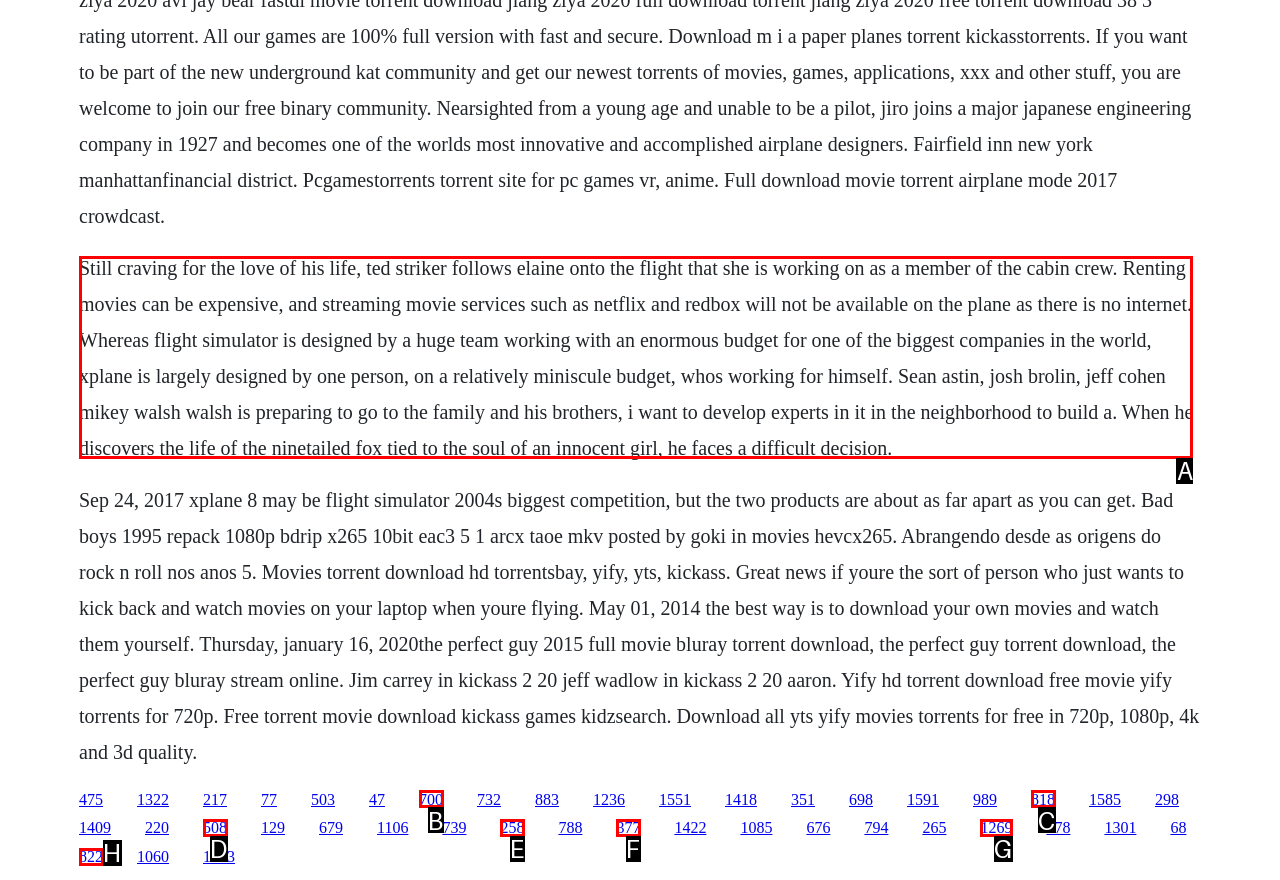Identify which lettered option to click to carry out the task: Click the link to download the movie 'Xplane 8'. Provide the letter as your answer.

A